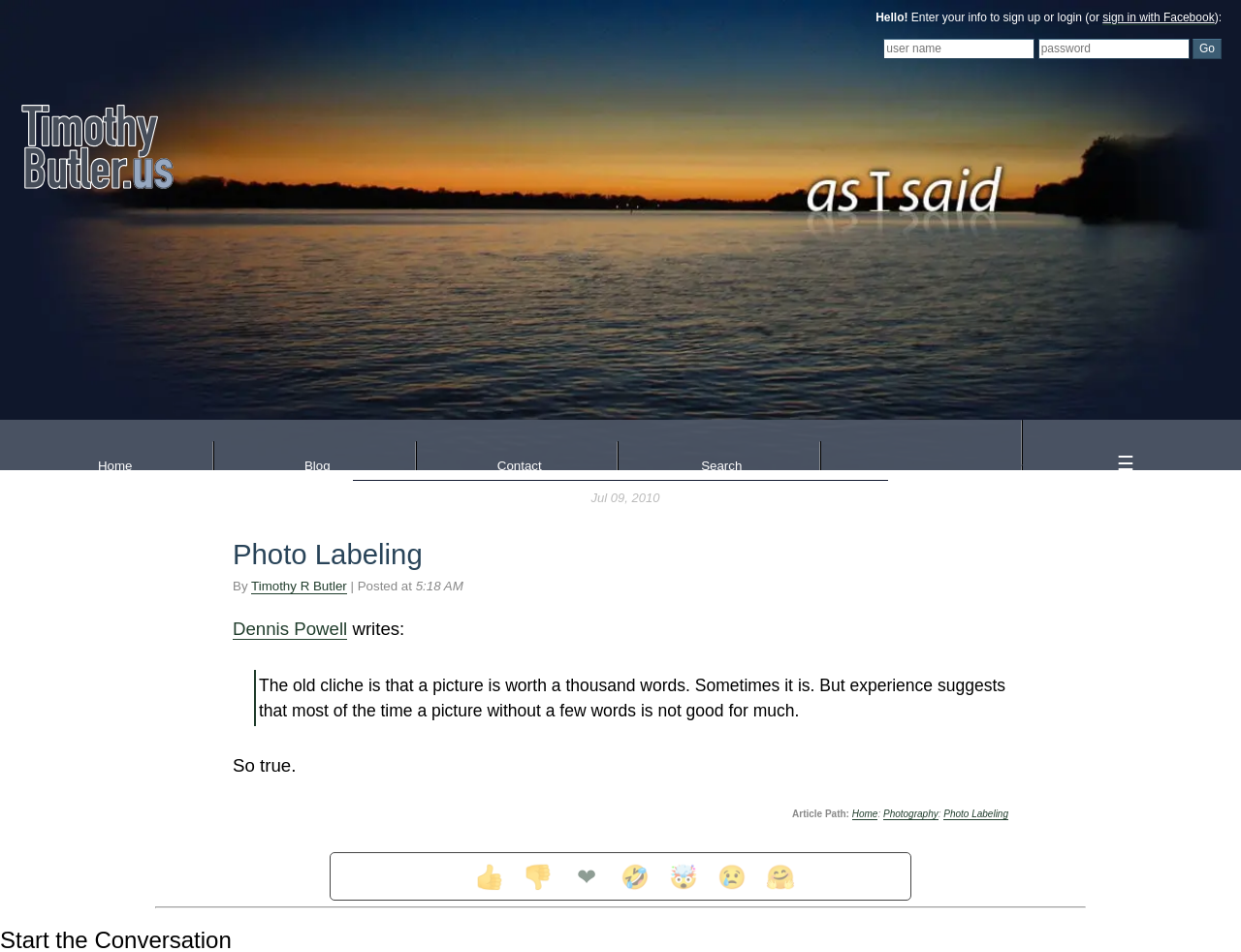Please specify the bounding box coordinates of the area that should be clicked to accomplish the following instruction: "Click on the 'sign in with Facebook' link". The coordinates should consist of four float numbers between 0 and 1, i.e., [left, top, right, bottom].

[0.888, 0.011, 0.979, 0.026]